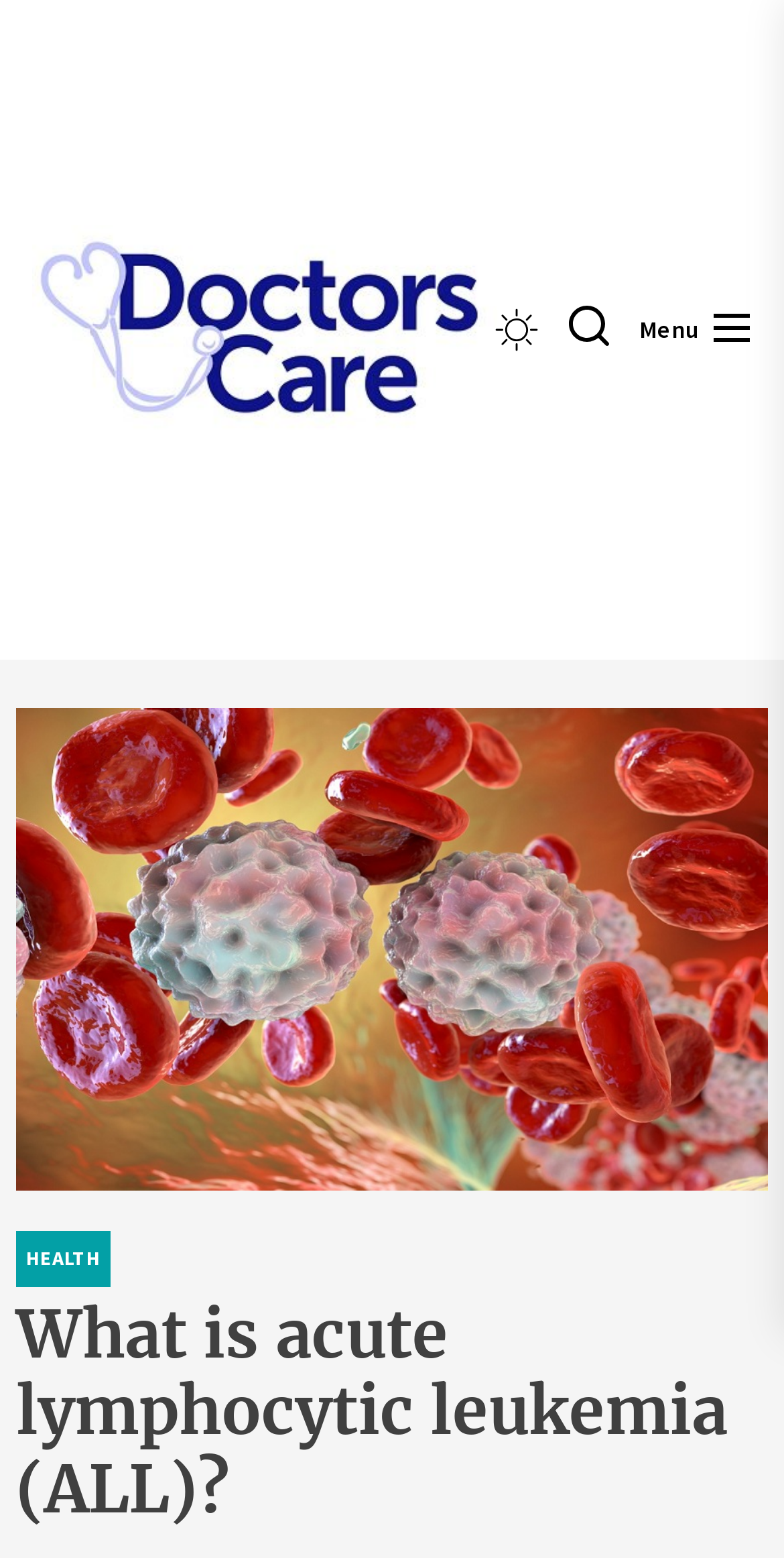How many links are present in the top section?
Using the visual information, reply with a single word or short phrase.

1